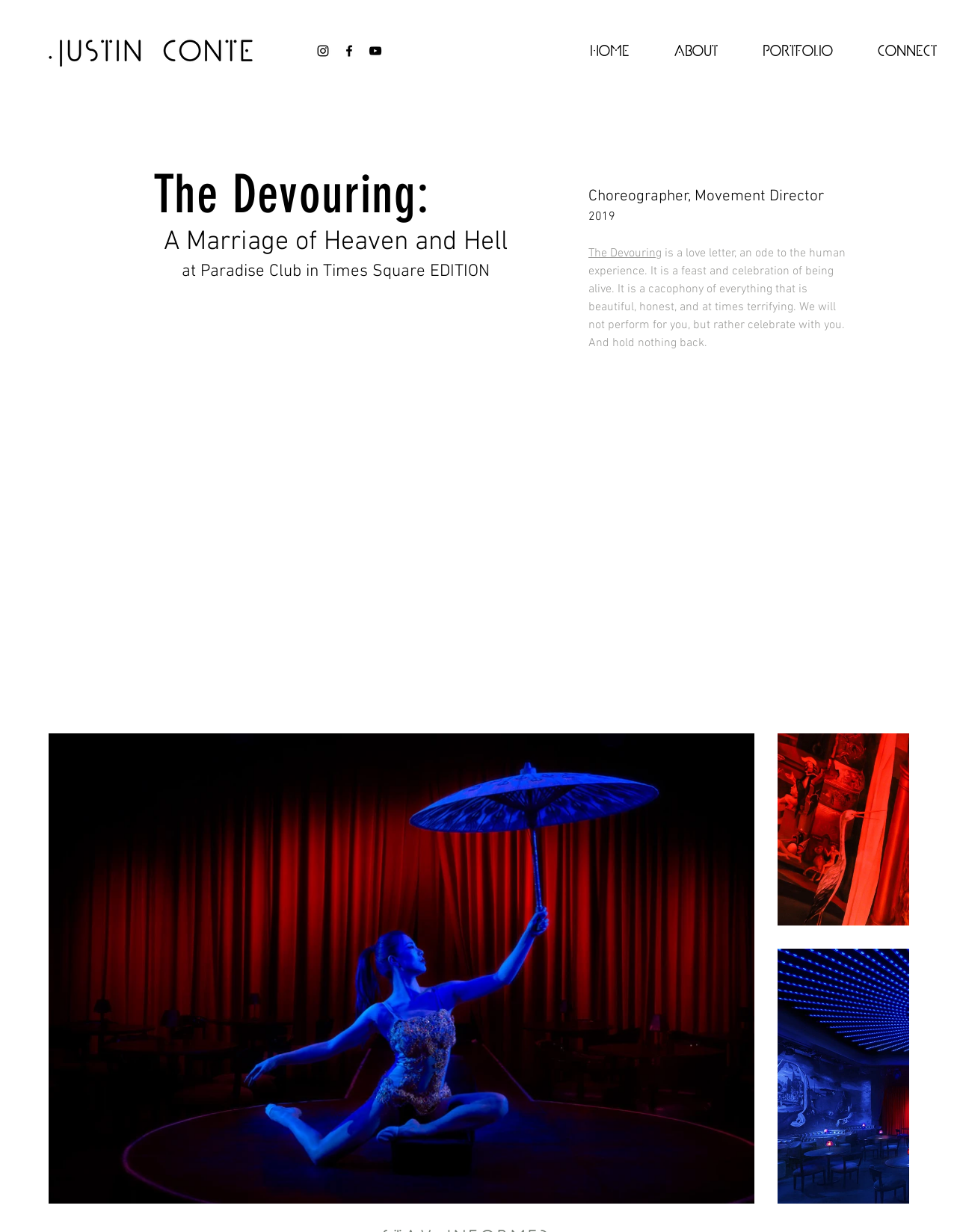Locate the bounding box coordinates of the area that needs to be clicked to fulfill the following instruction: "Click the link to The Devouring". The coordinates should be in the format of four float numbers between 0 and 1, namely [left, top, right, bottom].

[0.615, 0.2, 0.691, 0.212]